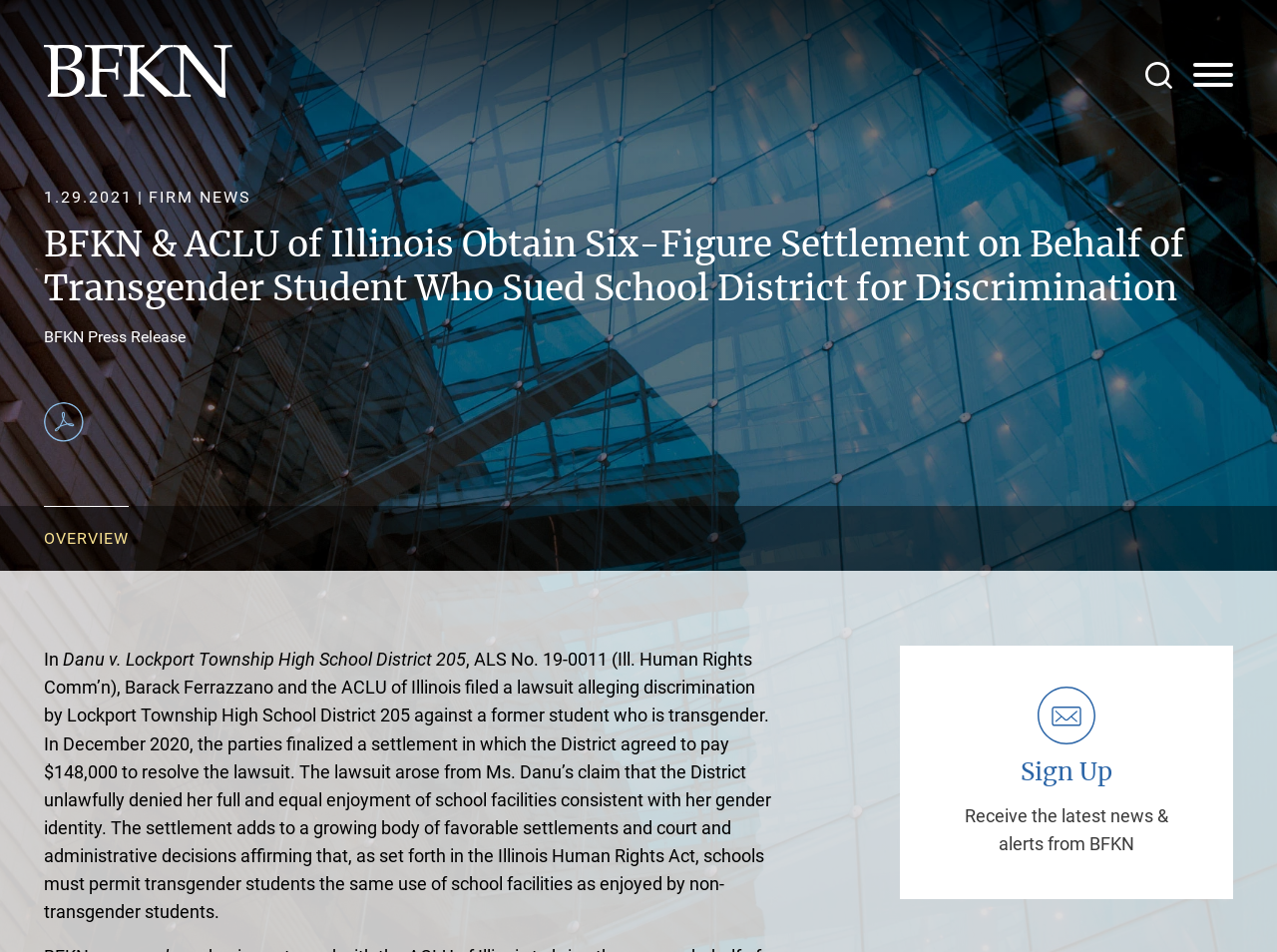Answer the question below with a single word or a brief phrase: 
What is the name of the law firm mentioned in the article?

Barack Ferrazzano Kirschbaum & Nagelberg LLP